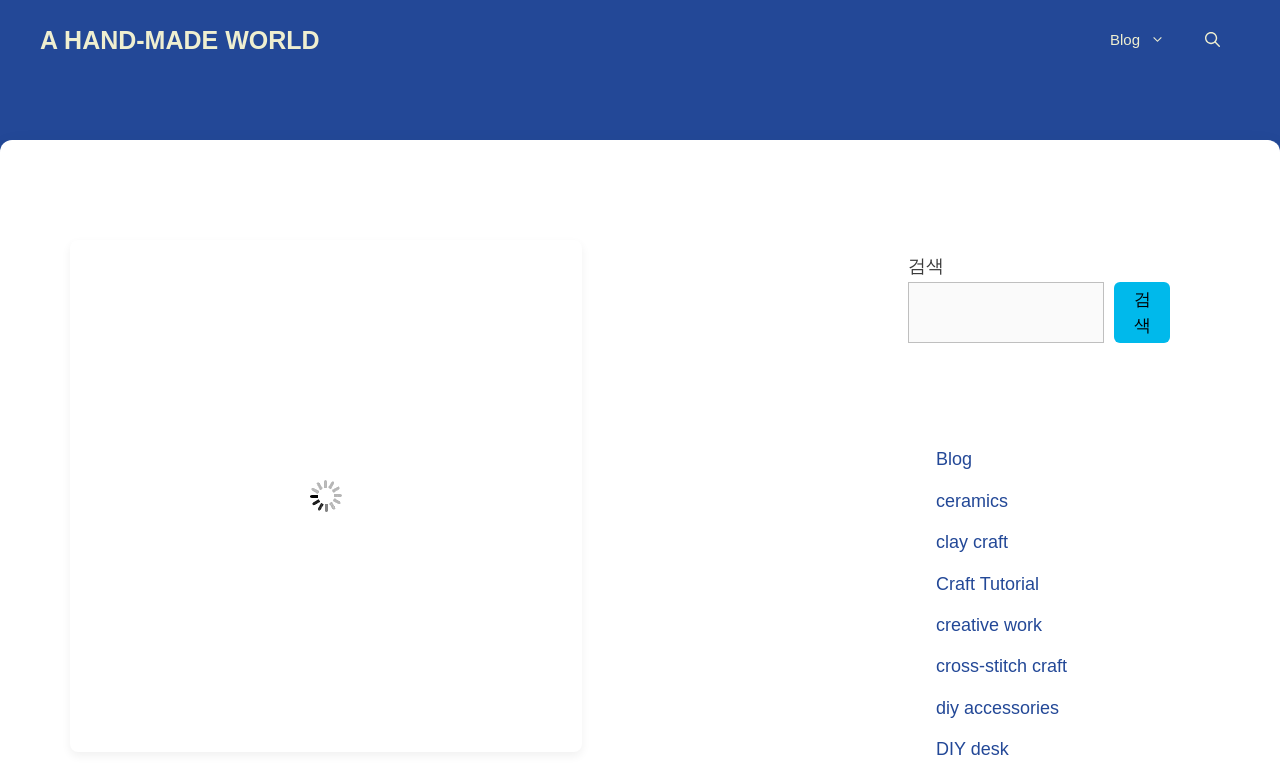Determine the bounding box coordinates for the area you should click to complete the following instruction: "Click the 'A HAND-MADE WORLD' link".

[0.031, 0.034, 0.25, 0.07]